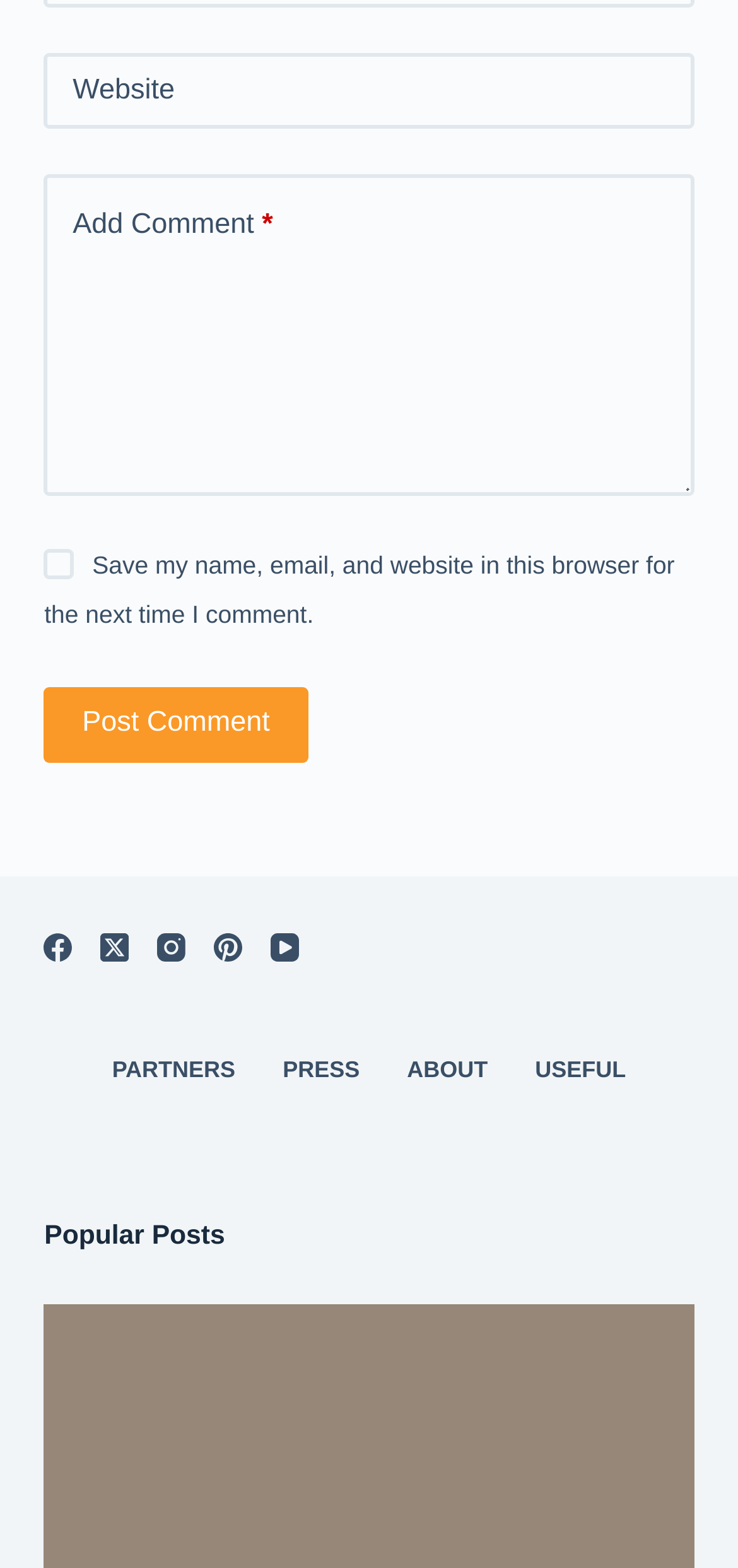Respond with a single word or phrase to the following question: What is the label of the required textbox?

Add Comment